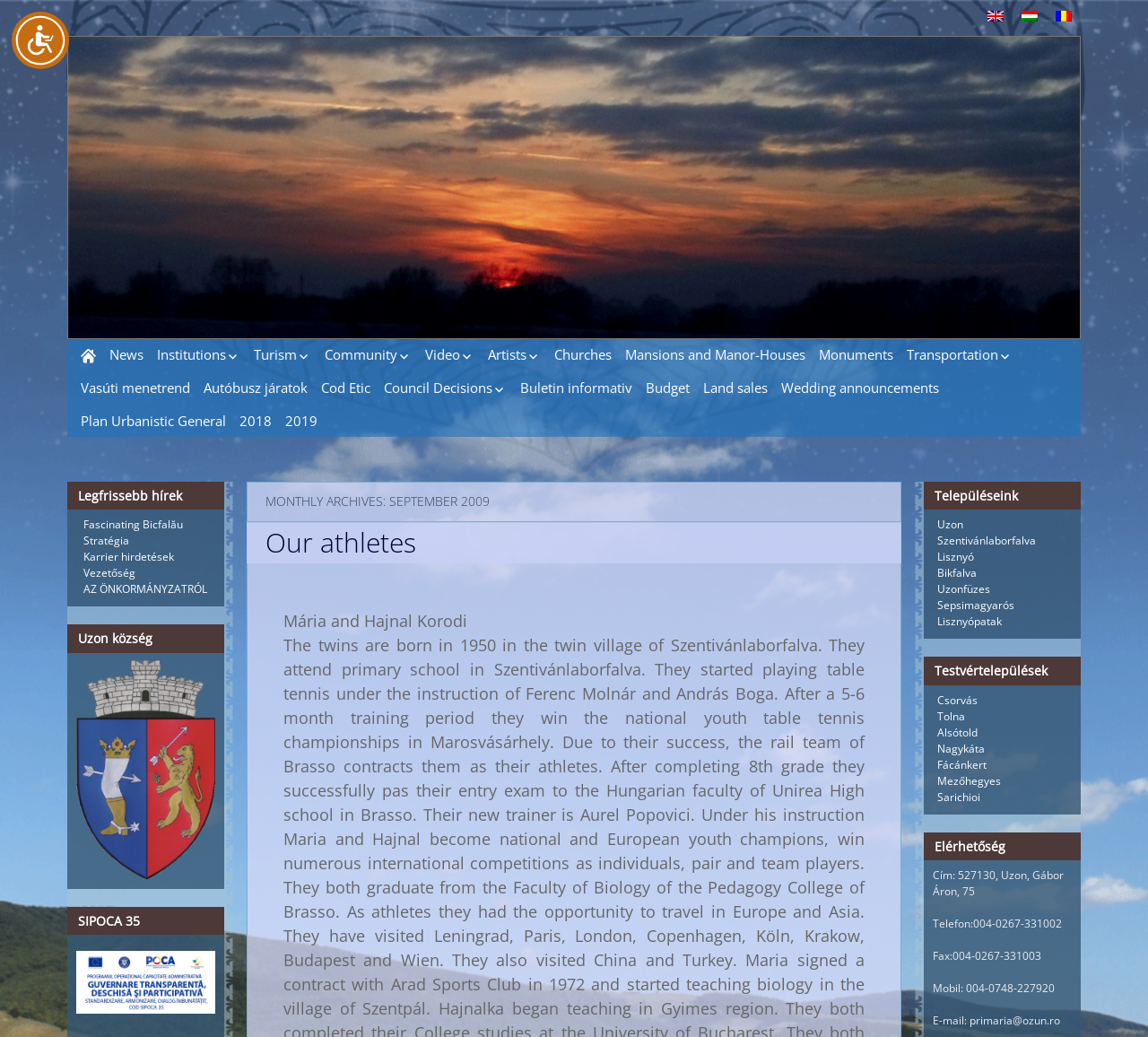Provide a short, one-word or phrase answer to the question below:
What is the name of the village?

Uzon